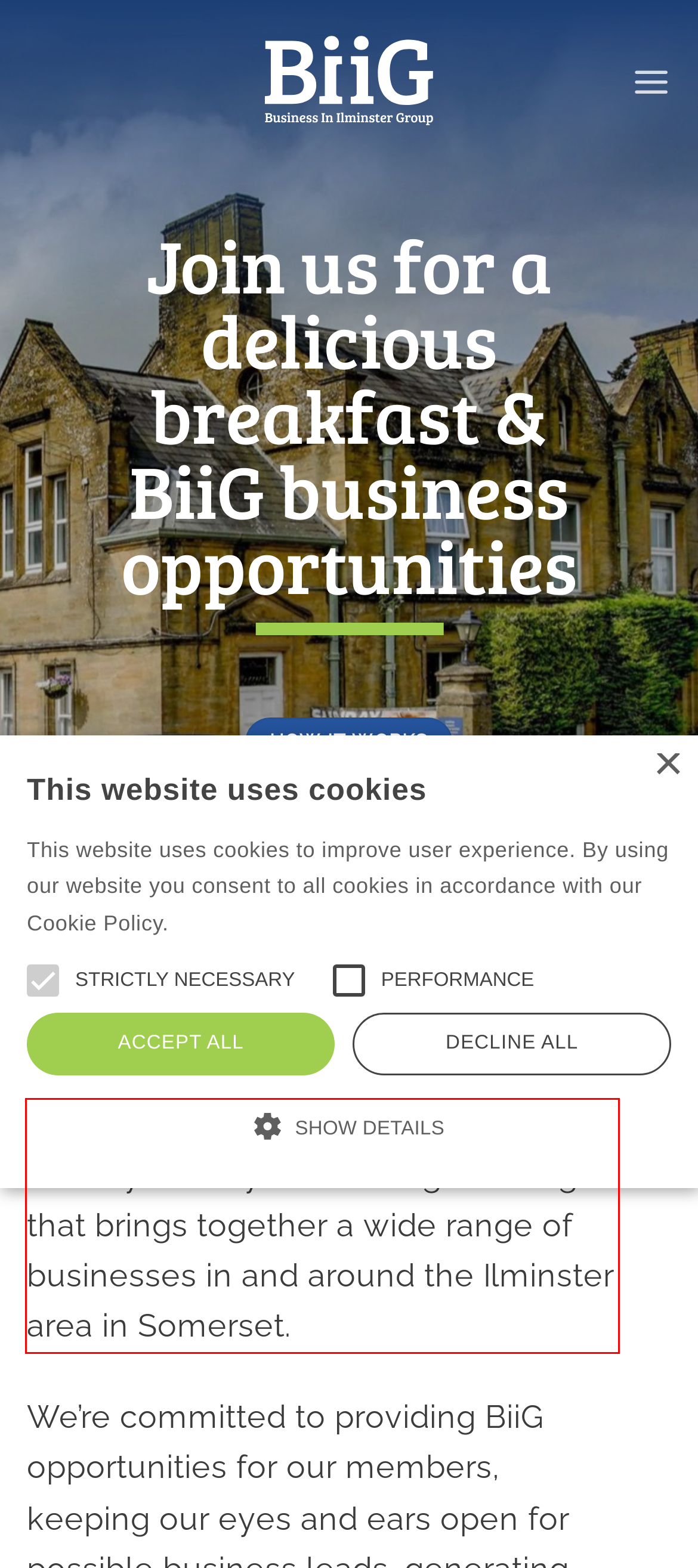Given a screenshot of a webpage with a red bounding box, please identify and retrieve the text inside the red rectangle.

Business In Ilminster Group (BiiG) is a friendly weekly networking meeting that brings together a wide range of businesses in and around the Ilminster area in Somerset.